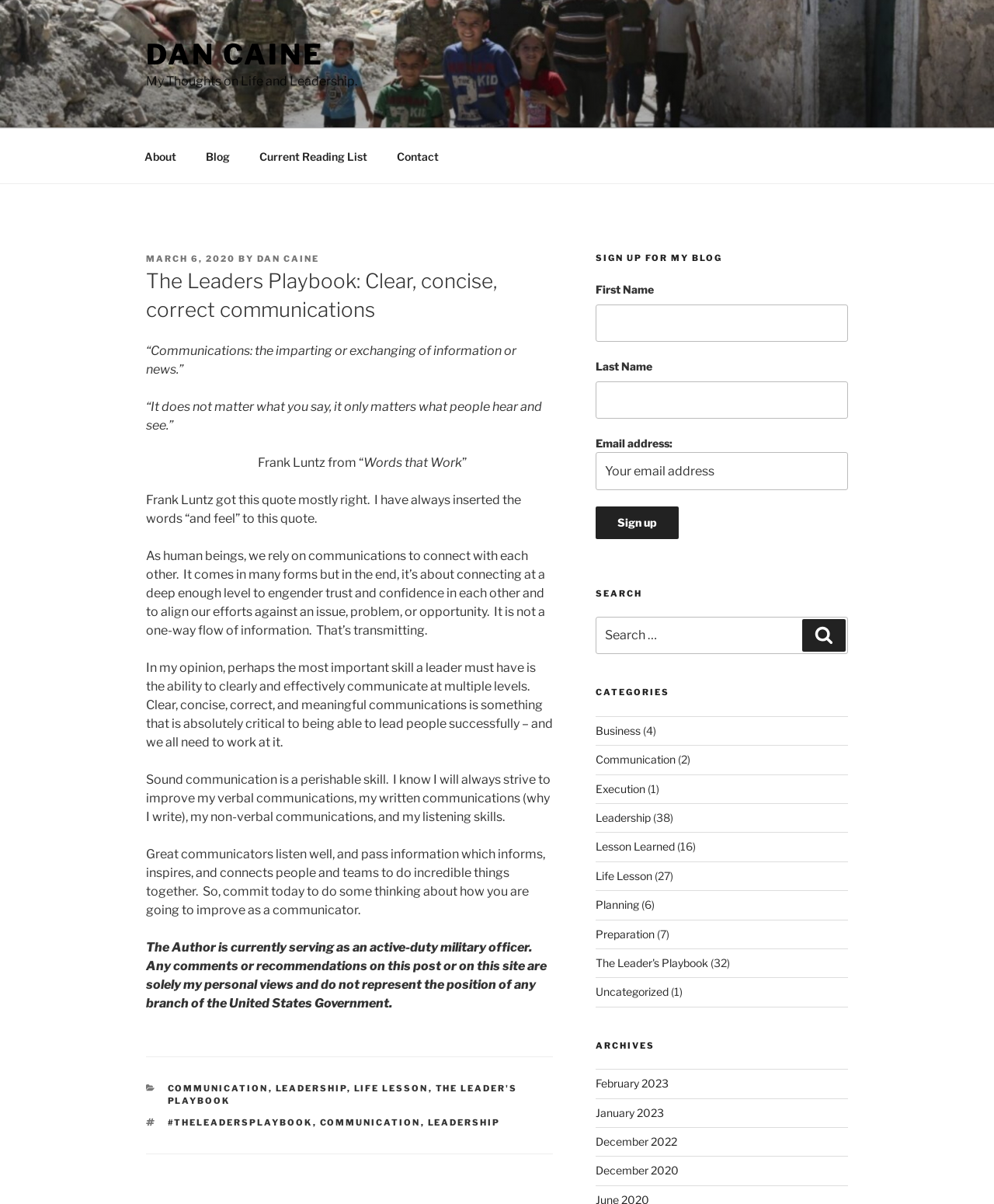Pinpoint the bounding box coordinates of the area that must be clicked to complete this instruction: "Click on the 'Communication' category".

[0.599, 0.625, 0.679, 0.636]